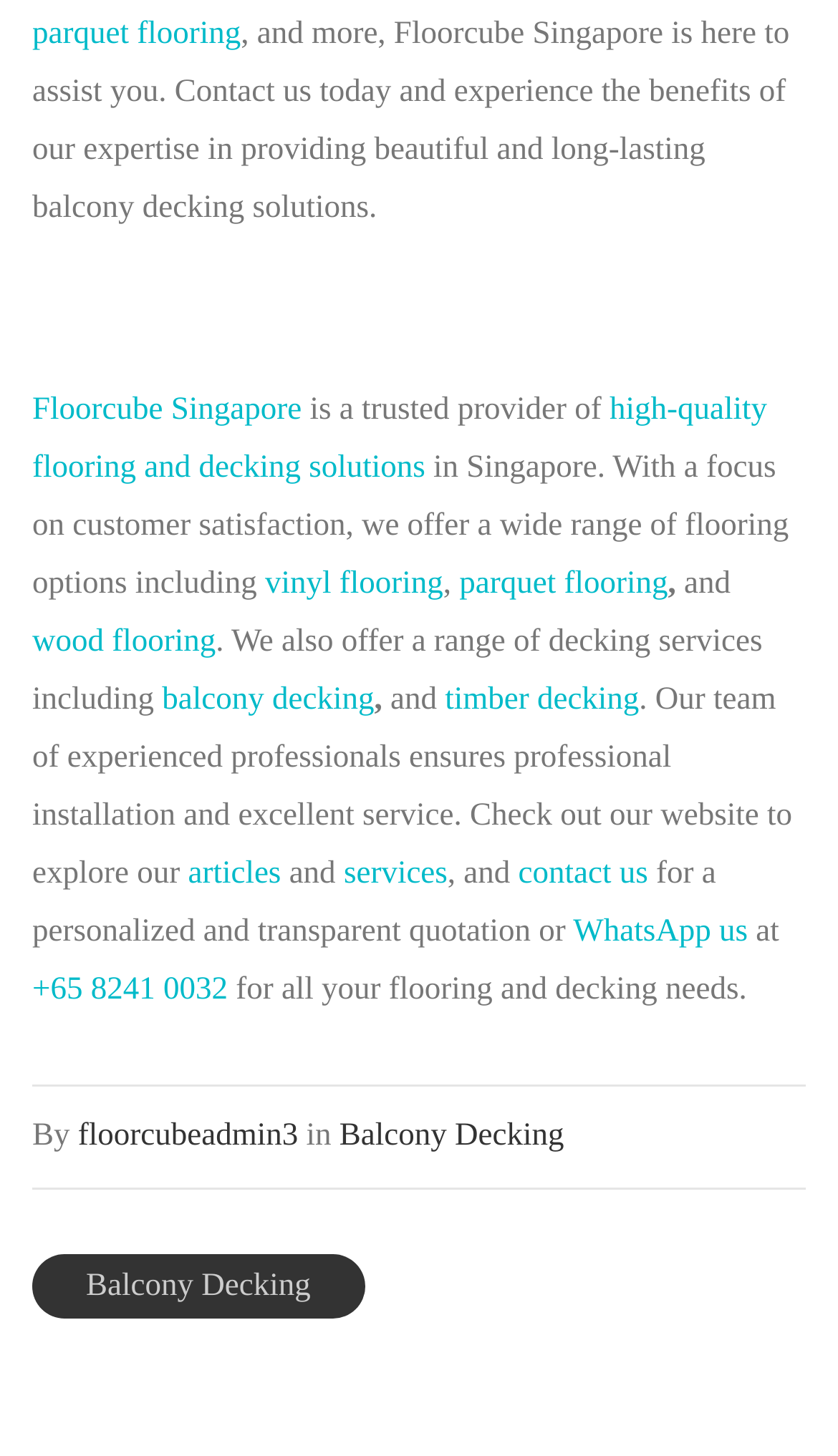What type of flooring does Floorcube Singapore provide?
Answer briefly with a single word or phrase based on the image.

parquet, vinyl, wood